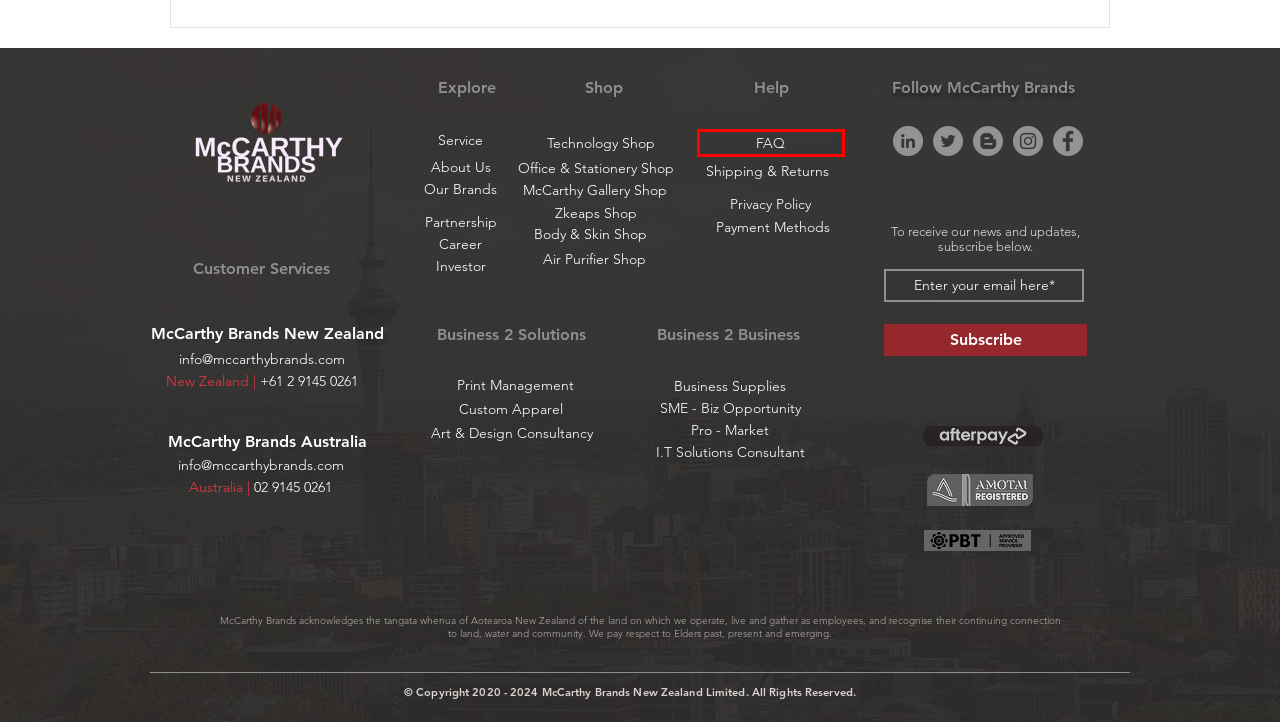Inspect the provided webpage screenshot, concentrating on the element within the red bounding box. Select the description that best represents the new webpage after you click the highlighted element. Here are the candidates:
A. CAREER | McCarthy Brands
B. FAQ | McCarthy Brands NZ
C. PRINT MANAGEMENT | McCarthy Brands ANZ
D. SPORTS & PROFESSIONAL APPAREL | McCarthy Brands ANZ
E. STORE POLICY | McCarthy Brands NZ
F. MCCARTHY BRANDS | New Zealand
G. WELLBEING | Air Purifier
H. OUR SERVICES | McCarthy Brands Australia & New Zealand

B